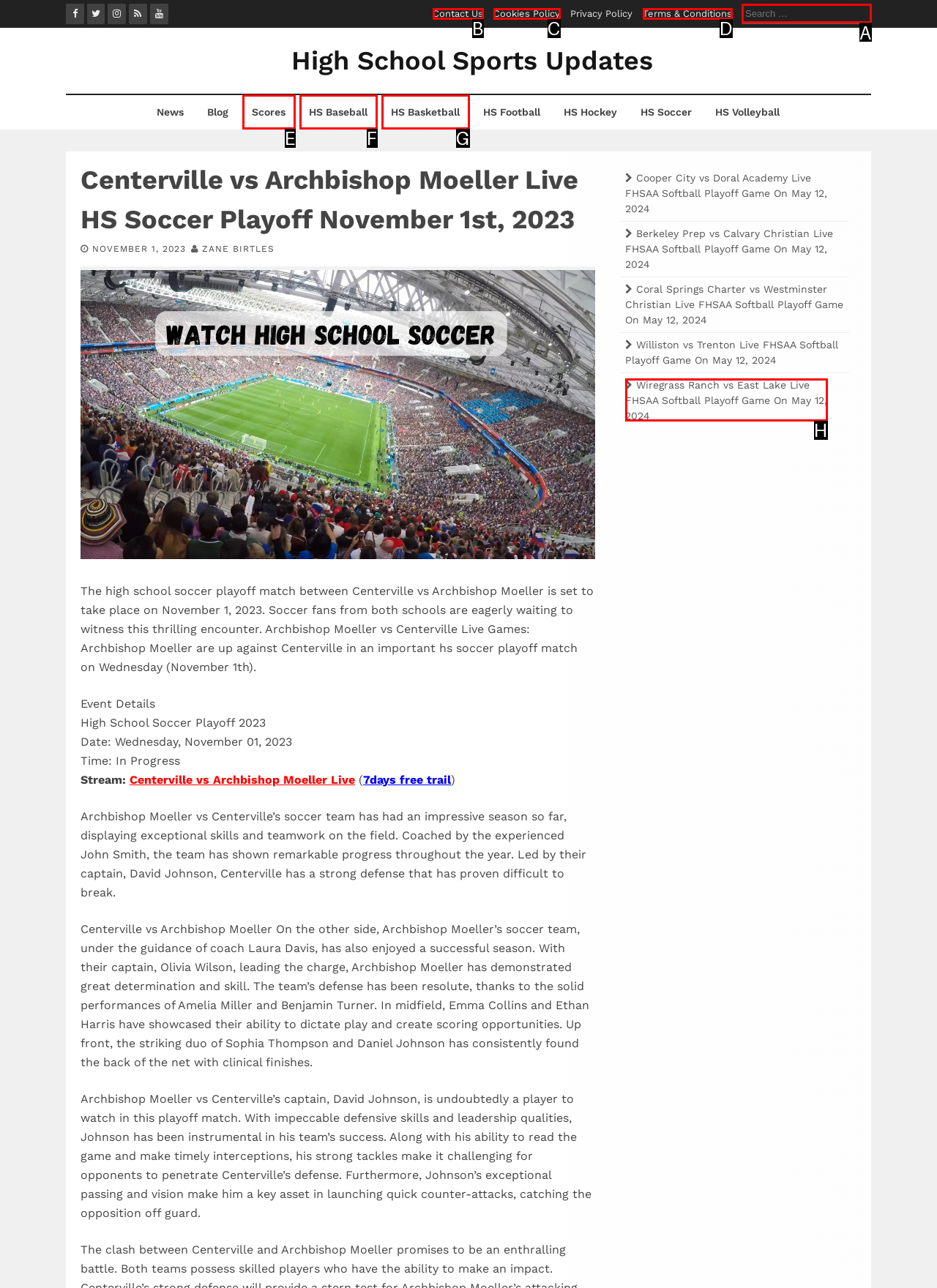From the given options, choose the one to complete the task: Search for something
Indicate the letter of the correct option.

None